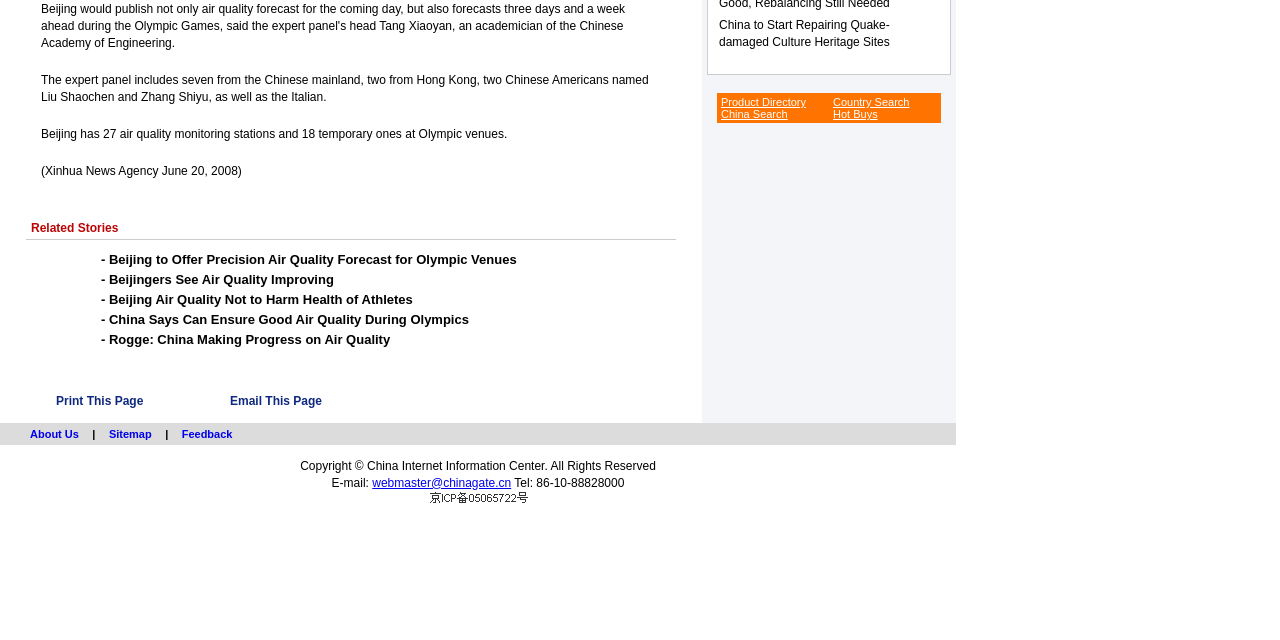Calculate the bounding box coordinates of the UI element given the description: "Hot Buys".

[0.651, 0.169, 0.686, 0.188]